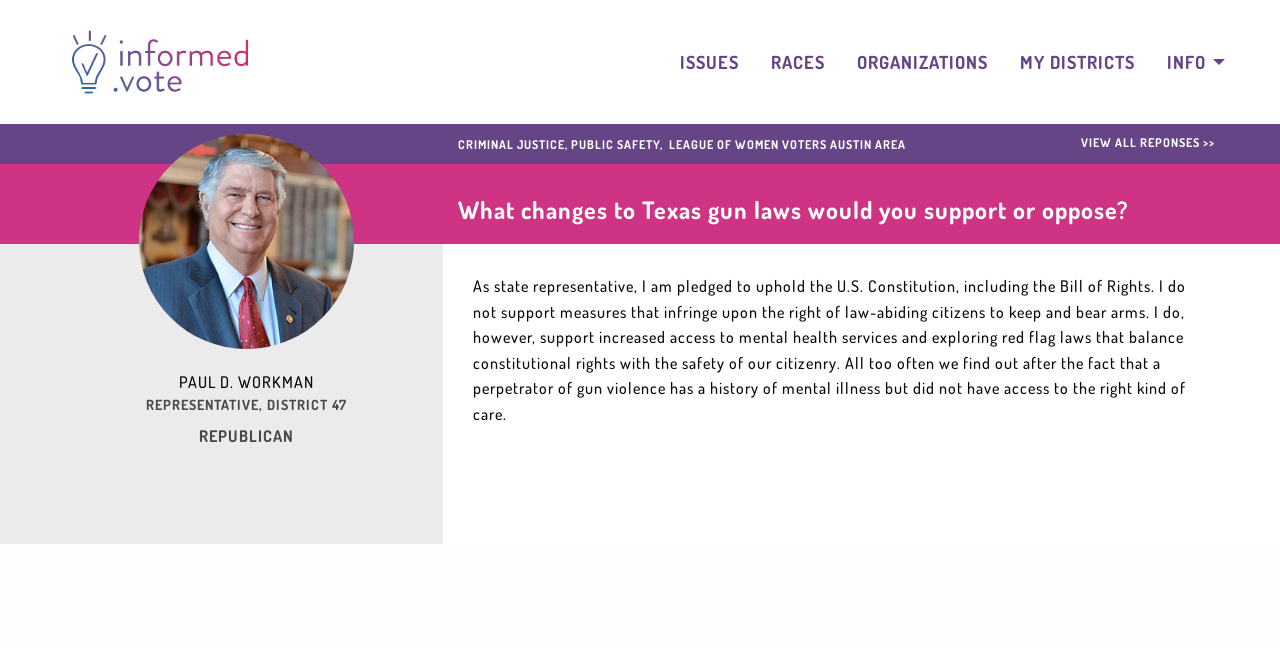Determine the bounding box coordinates of the region that needs to be clicked to achieve the task: "Get information on ORGANIZATIONS".

[0.657, 0.064, 0.784, 0.127]